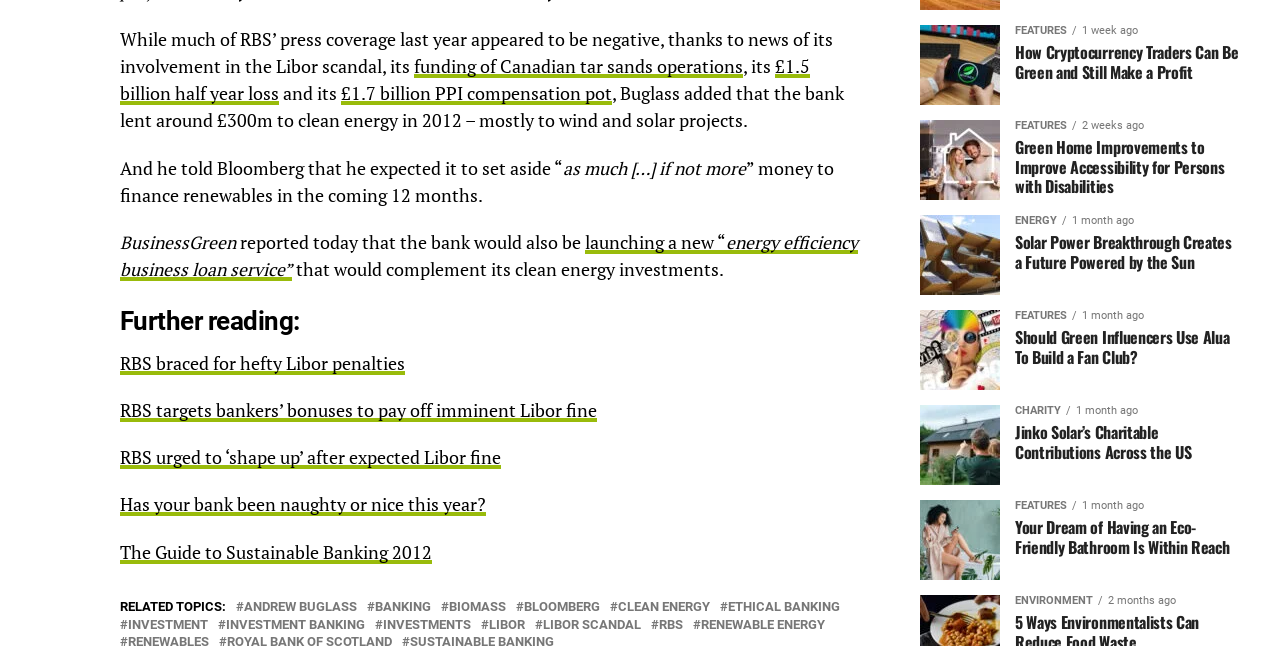Find and specify the bounding box coordinates that correspond to the clickable region for the instruction: "Click the link to read about RBS' £1.7 billion PPI compensation pot".

[0.266, 0.127, 0.478, 0.163]